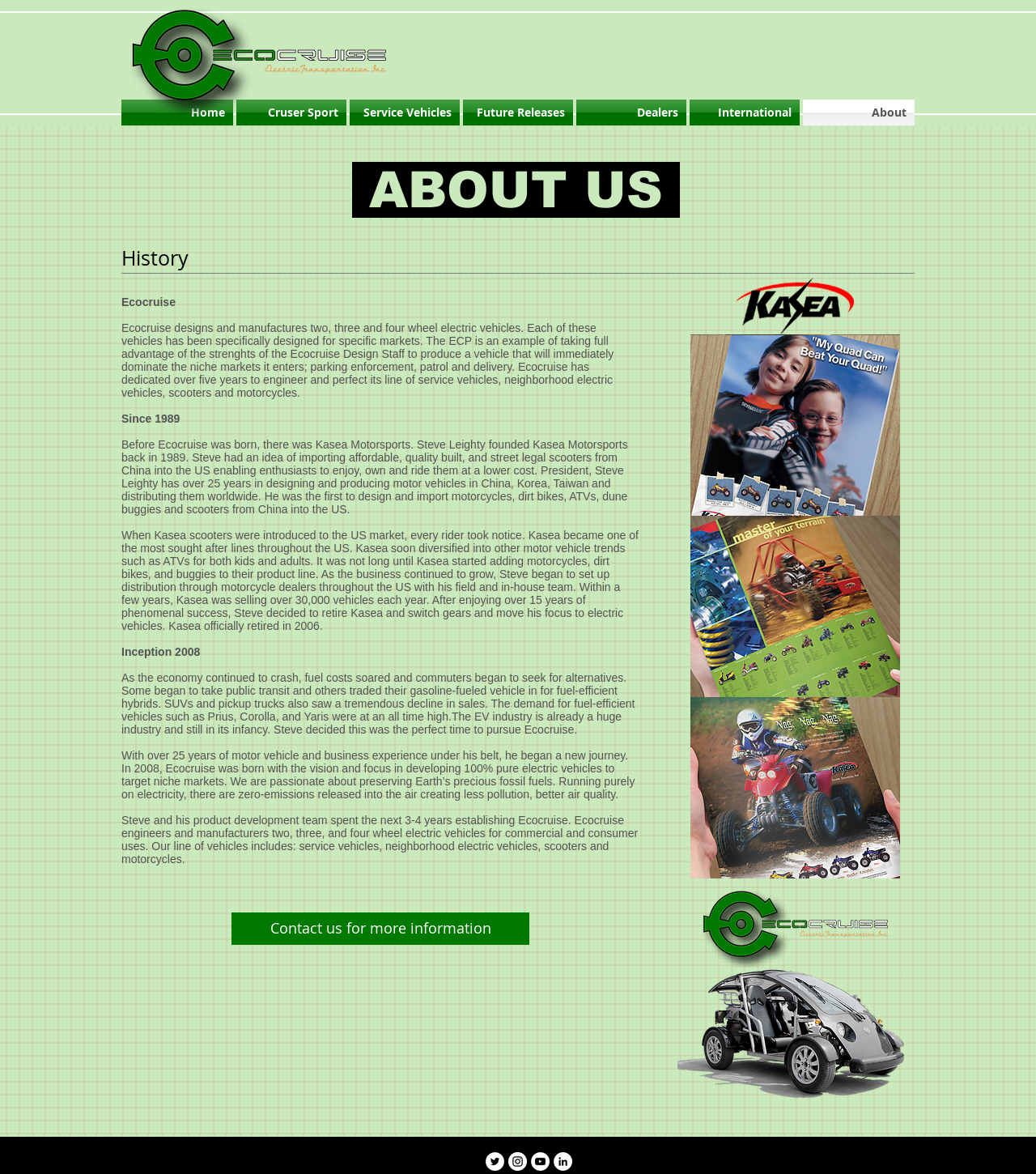Provide an in-depth caption for the contents of the webpage.

The webpage is about Ecocruise Electric Vehicles & Golf Carts, specifically focusing on the company's history and profile. At the top, there is a navigation menu with links to different sections of the website, including Home, Cruser Sport, Service Vehicles, Future Releases, Dealers, International, and About. 

Below the navigation menu, there is an image of the EcoLogo. The main content of the page is divided into sections, starting with a heading "ABOUT US" followed by a subheading "History". 

The page then provides a brief overview of Ecocruise, stating that the company designs and manufactures electric vehicles for specific markets. This is followed by a section describing the company's history, which began in 1989 as Kasea Motorsports, founded by Steve Leighty. The text explains how Kasea Motorsports started importing scooters from China and eventually diversified into other motor vehicle trends. 

After Kasea's success, Steve Leighty decided to retire the brand and focus on electric vehicles, leading to the inception of Ecocruise in 2008. The page then describes how Ecocruise aims to develop 100% pure electric vehicles for niche markets, with a focus on preserving fossil fuels and reducing pollution.

There are several images on the page, including a logo of Kasea and images of Ecocruise Cruser Sport. At the bottom of the page, there is a social bar with links to Twitter, Instagram, YouTube, and LinkedIn.